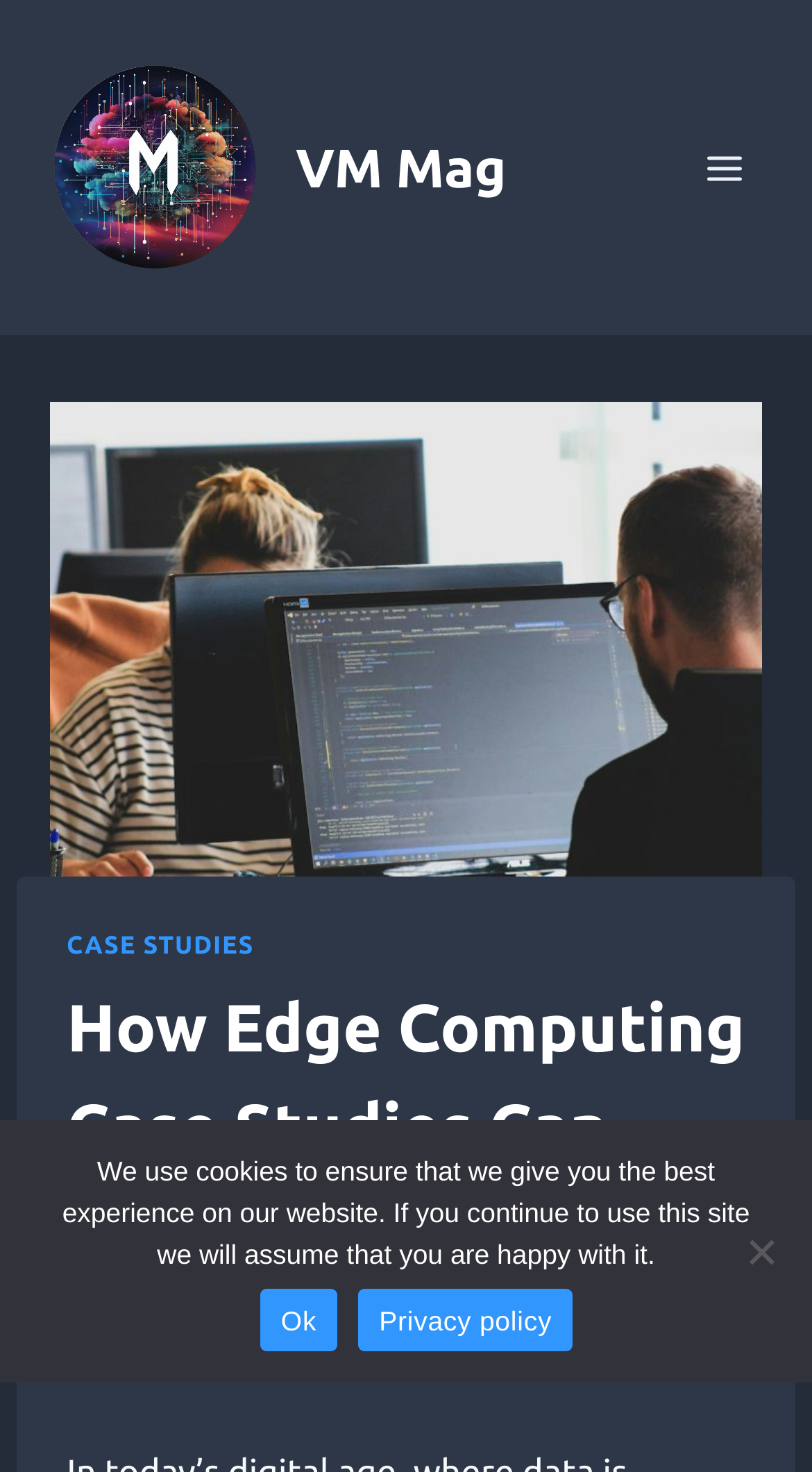What is the cookie notice about?
Refer to the image and give a detailed answer to the question.

The cookie notice is about ensuring the 'best experience' on the website, as indicated by the text 'We use cookies to ensure that we give you the best experience on our website. If you continue to use this site we will assume that you are happy with it.' located at the bottom of the webpage with a bounding box of [0.077, 0.785, 0.923, 0.863].